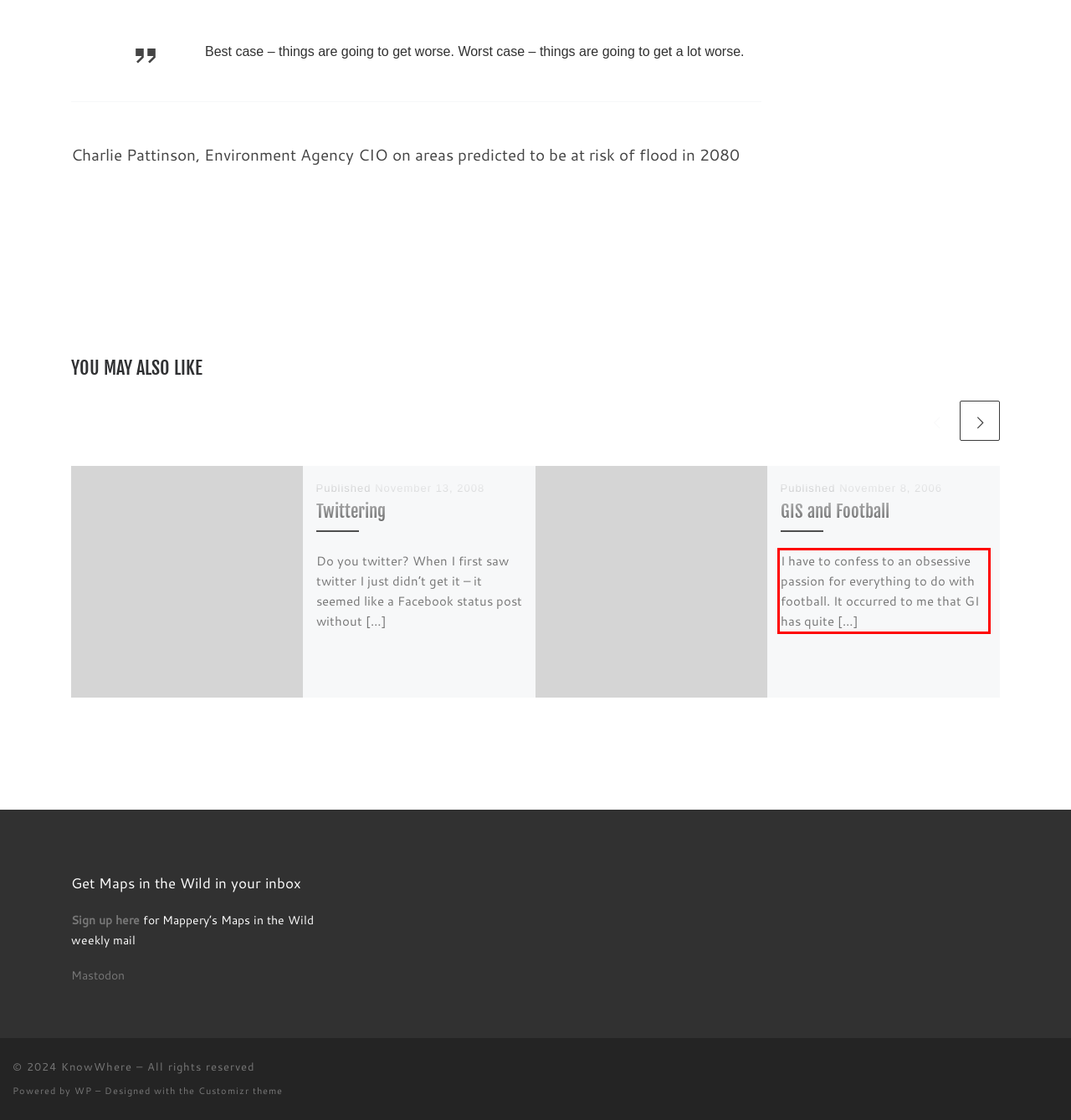Please perform OCR on the UI element surrounded by the red bounding box in the given webpage screenshot and extract its text content.

I have to confess to an obsessive passion for everything to do with football. It occurred to me that GI has quite […]